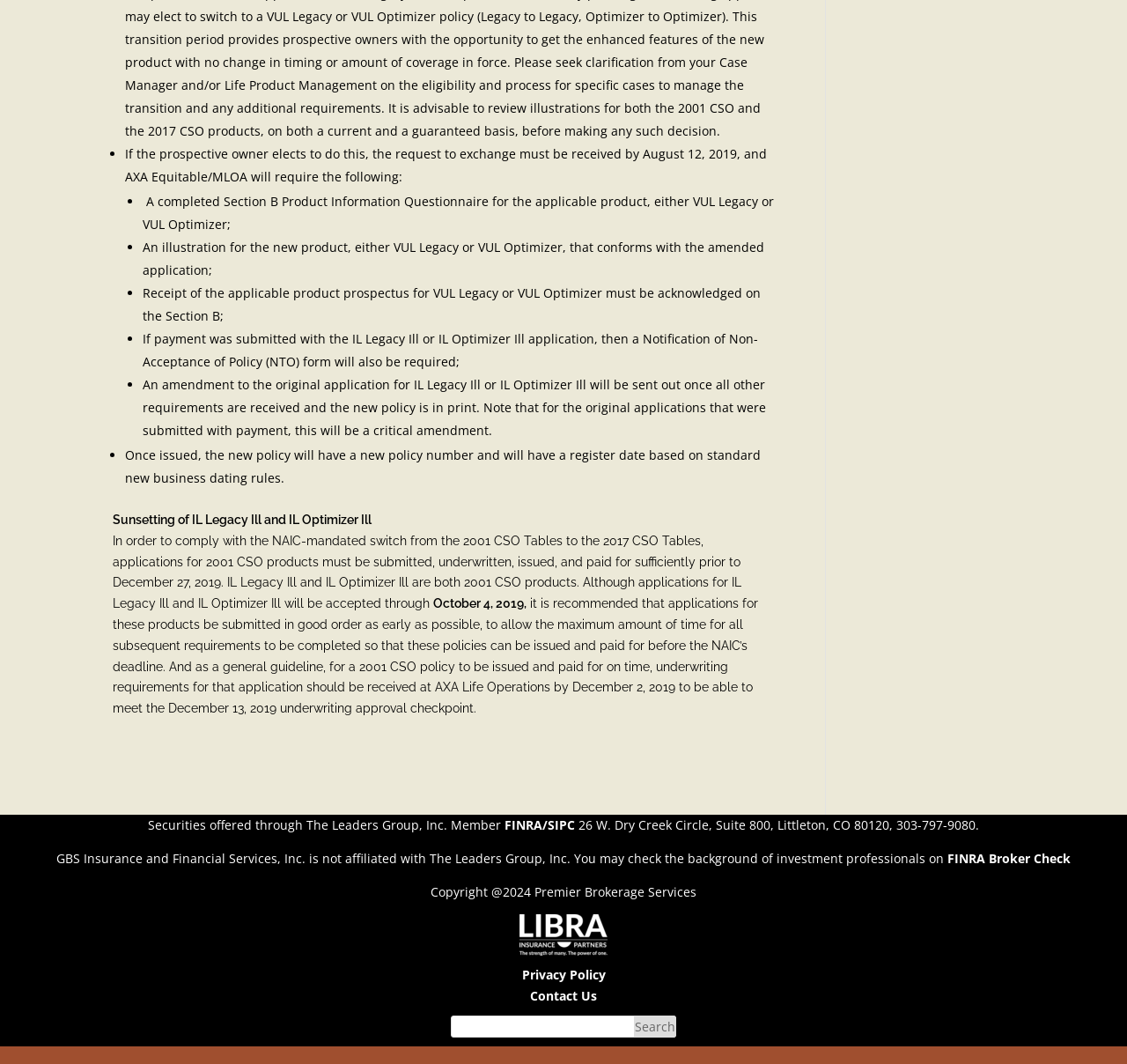Give a one-word or short phrase answer to this question: 
What is the affiliation status of GBS Insurance and Financial Services, Inc. with The Leaders Group, Inc.?

Not affiliated